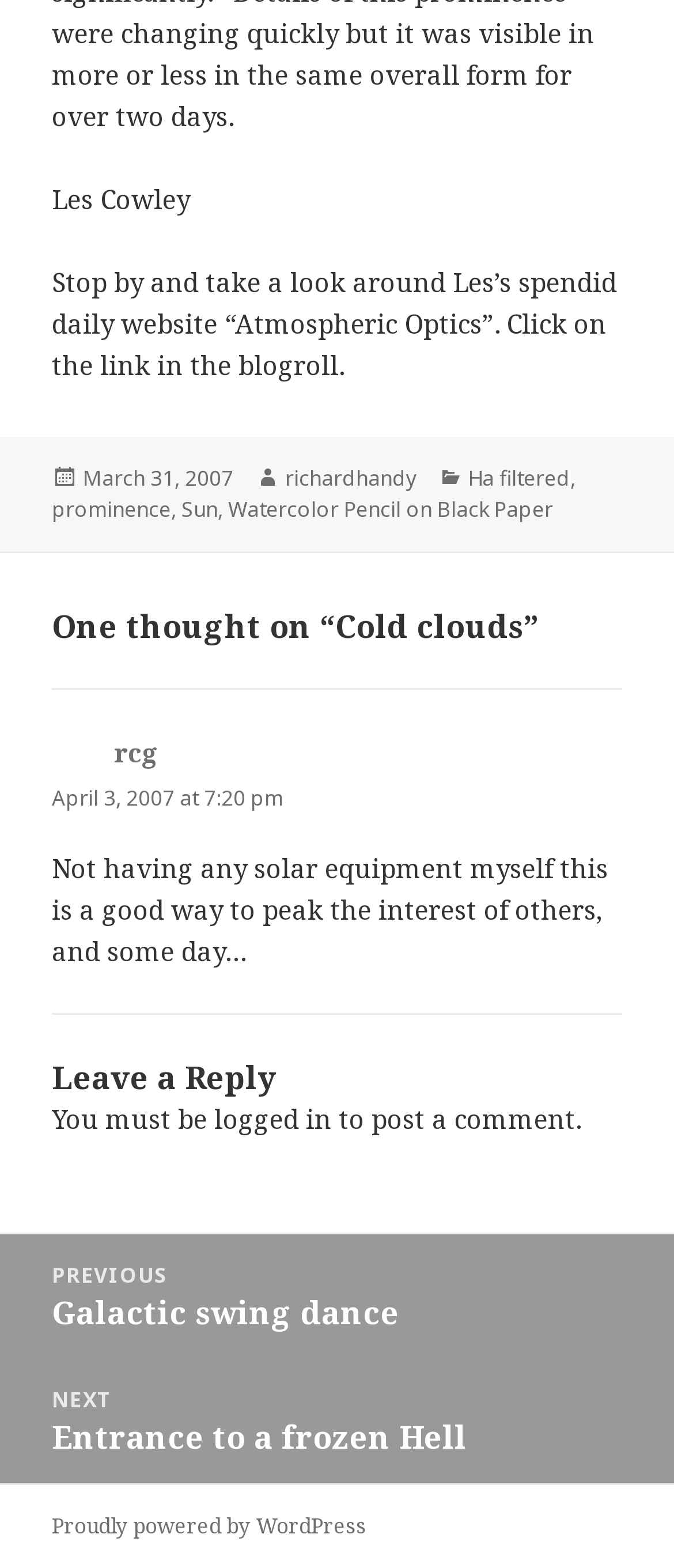Find the bounding box coordinates of the clickable region needed to perform the following instruction: "Click on the link to the next post". The coordinates should be provided as four float numbers between 0 and 1, i.e., [left, top, right, bottom].

[0.0, 0.866, 1.0, 0.946]